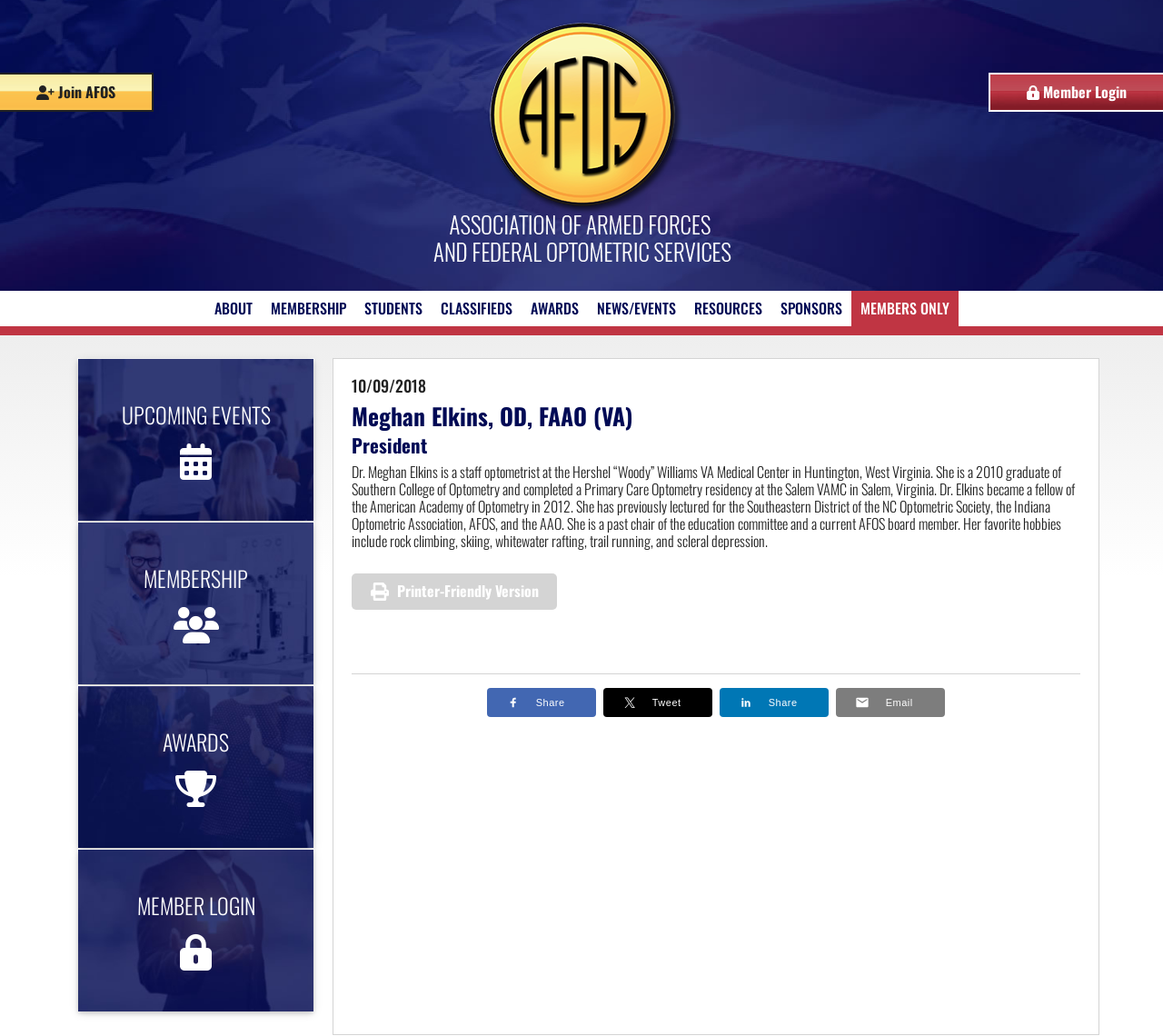Provide the bounding box coordinates of the HTML element this sentence describes: "Twitter". The bounding box coordinates consist of four float numbers between 0 and 1, i.e., [left, top, right, bottom].

None